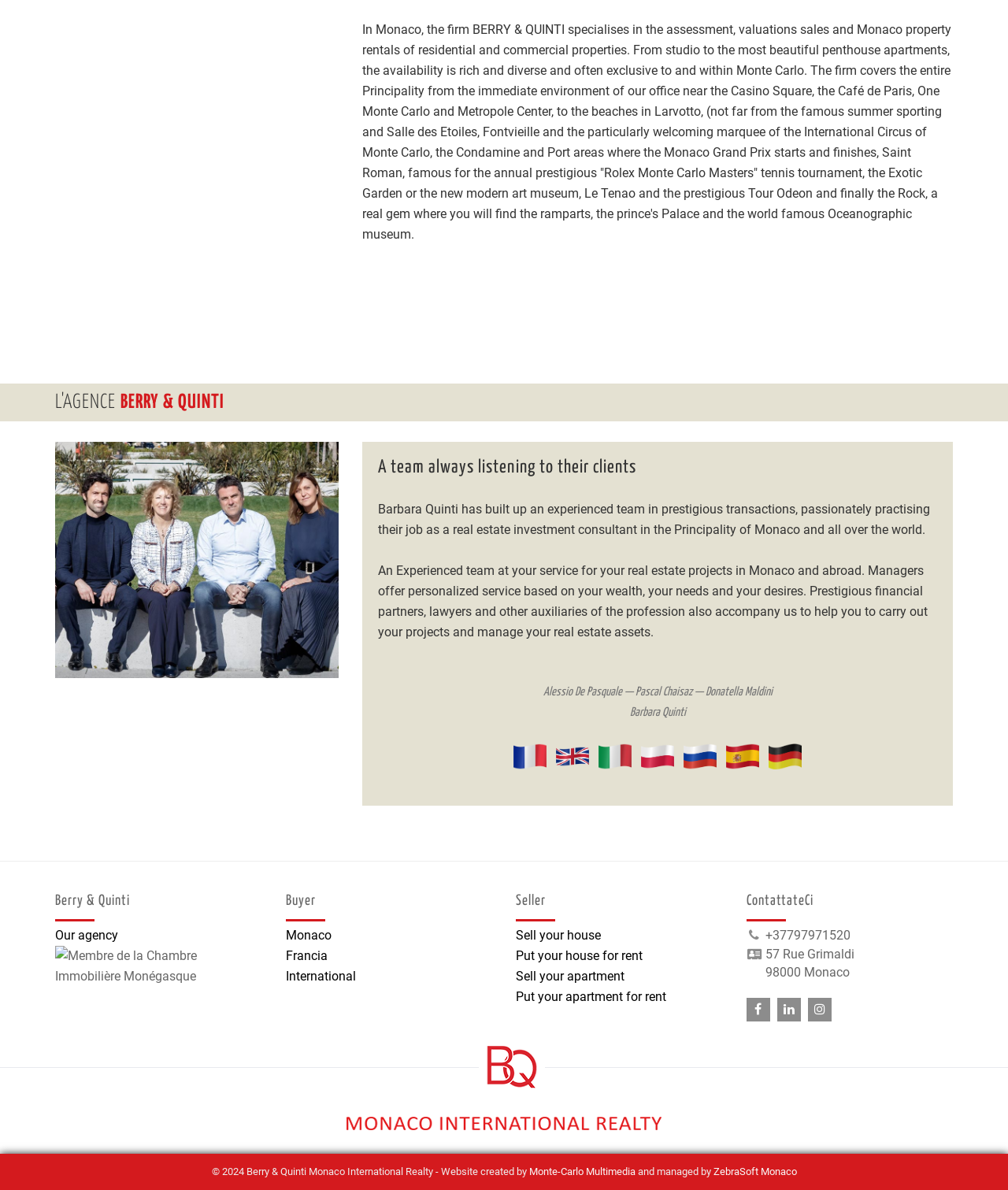Given the element description: "4 years ago", predict the bounding box coordinates of the UI element it refers to, using four float numbers between 0 and 1, i.e., [left, top, right, bottom].

None